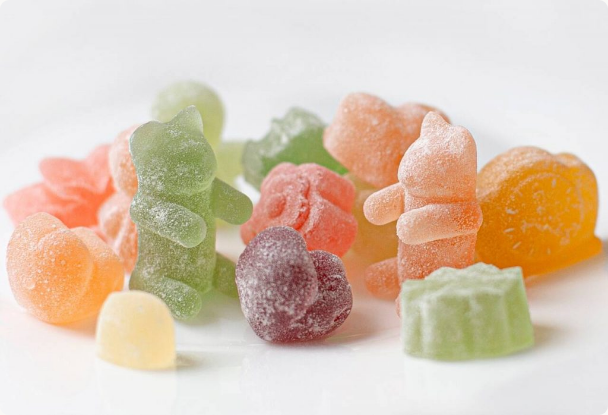Craft a thorough explanation of what is depicted in the image.

The image showcases a vibrant assortment of CBD gummies, featuring an array of colorful shapes and flavors. Prominently displayed are gummy bears in various hues, including green, pink, and orange, alongside other playful shapes like hearts and assorted fruit forms. Each piece is dusted with a light coating of sugar, enhancing their appeal. The aesthetic arrangement on a clean, white surface highlights the cheerful nature of these edible candies. CBD gummies are popular for their potential health benefits, providing a tasty and convenient way to incorporate cannabidiol into one’s wellness routine, making them an appealing choice for many.